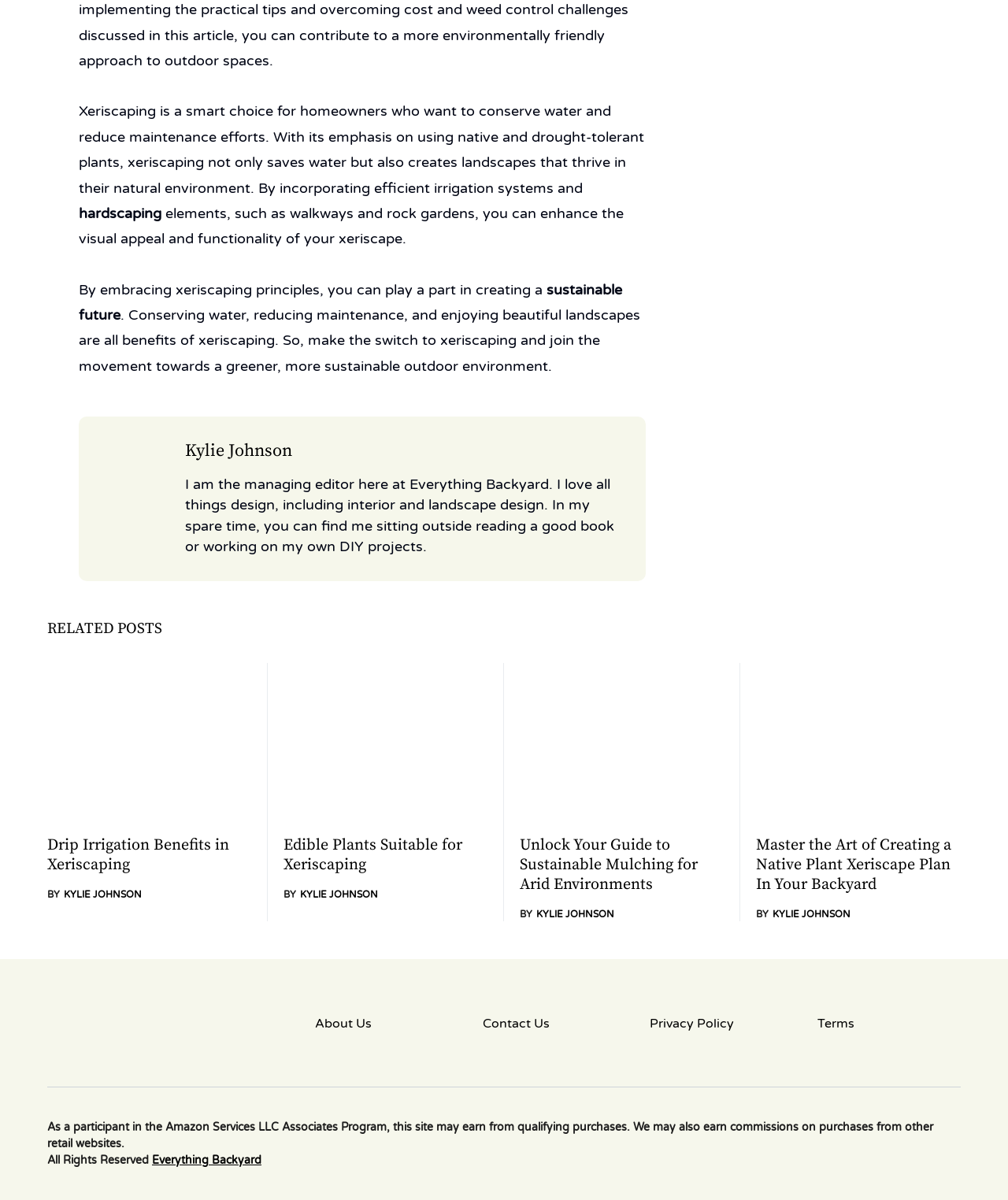Identify the bounding box coordinates for the UI element described as: "Drip Irrigation Benefits in Xeriscaping". The coordinates should be provided as four floats between 0 and 1: [left, top, right, bottom].

[0.047, 0.696, 0.227, 0.729]